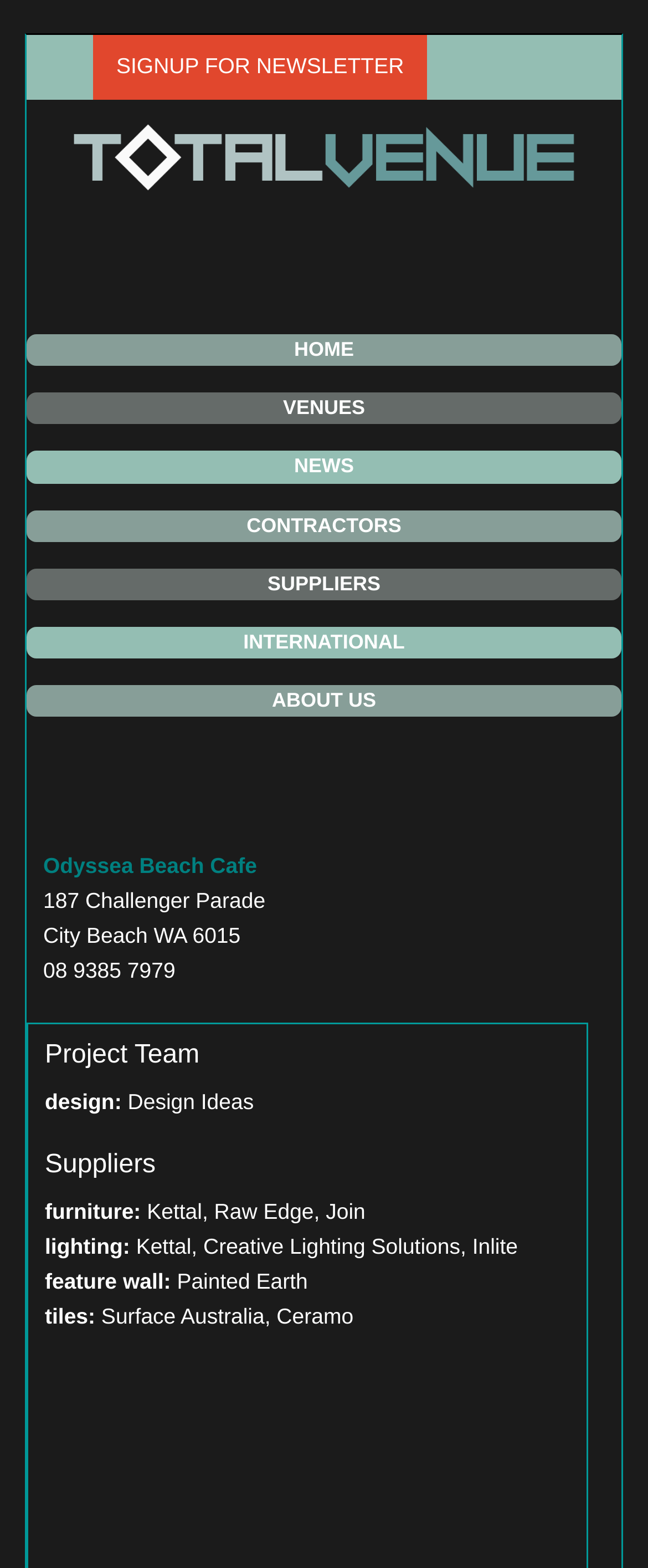Please mark the clickable region by giving the bounding box coordinates needed to complete this instruction: "Call the number via Hangouts".

[0.113, 0.611, 0.271, 0.626]